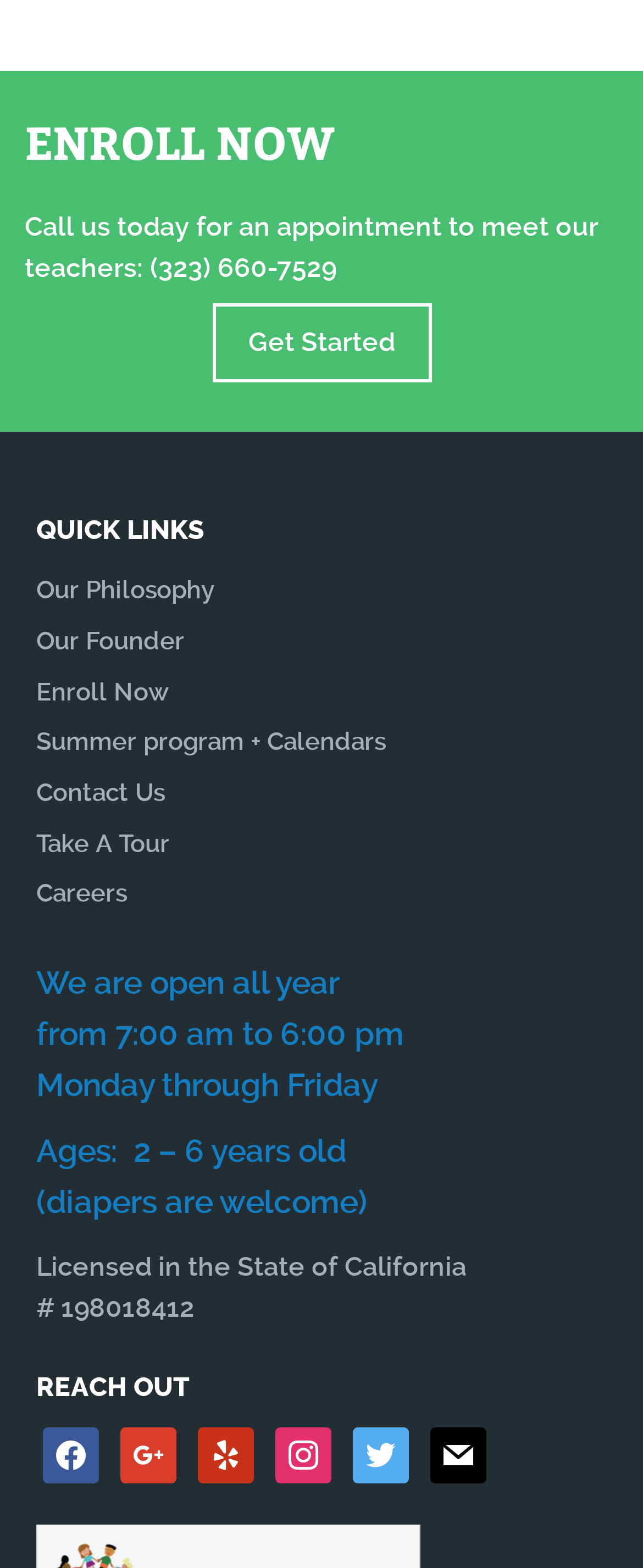Please find the bounding box coordinates for the clickable element needed to perform this instruction: "Get Started".

[0.329, 0.193, 0.671, 0.244]